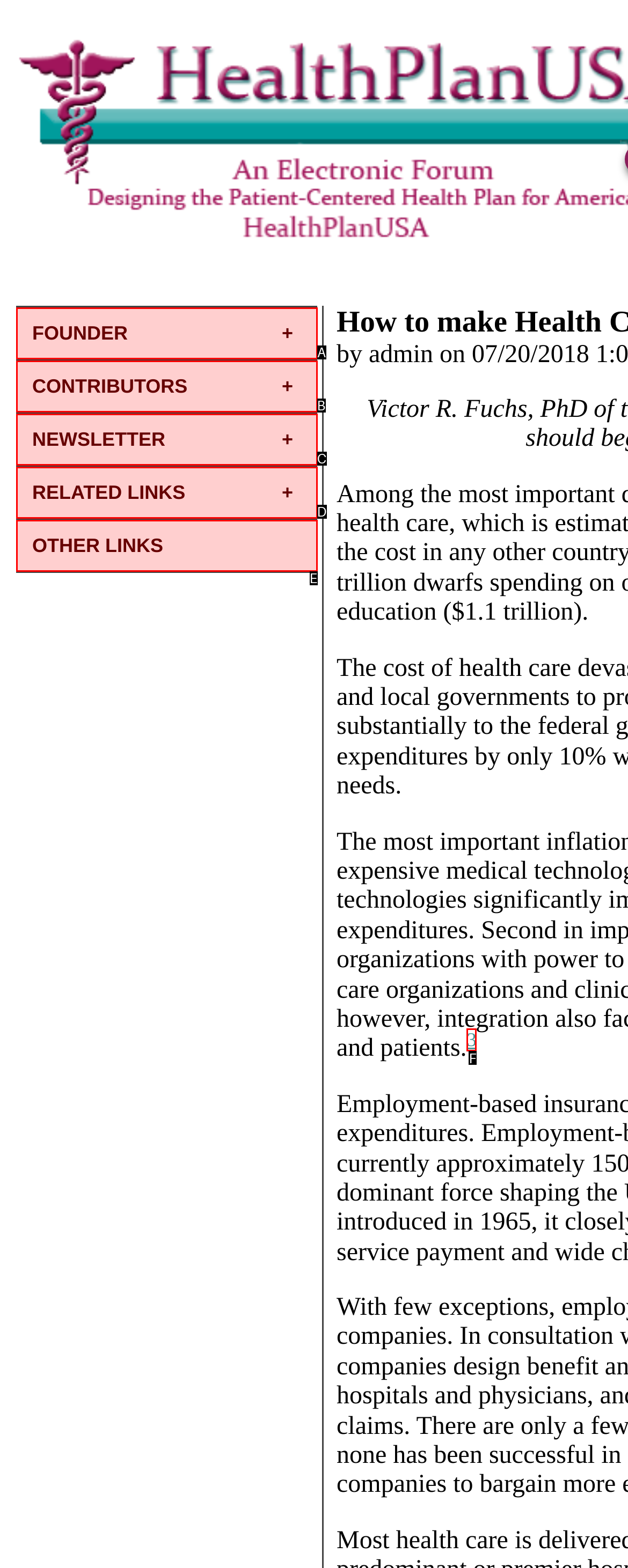Determine the HTML element that best matches this description: CONTRIBUTORS from the given choices. Respond with the corresponding letter.

B